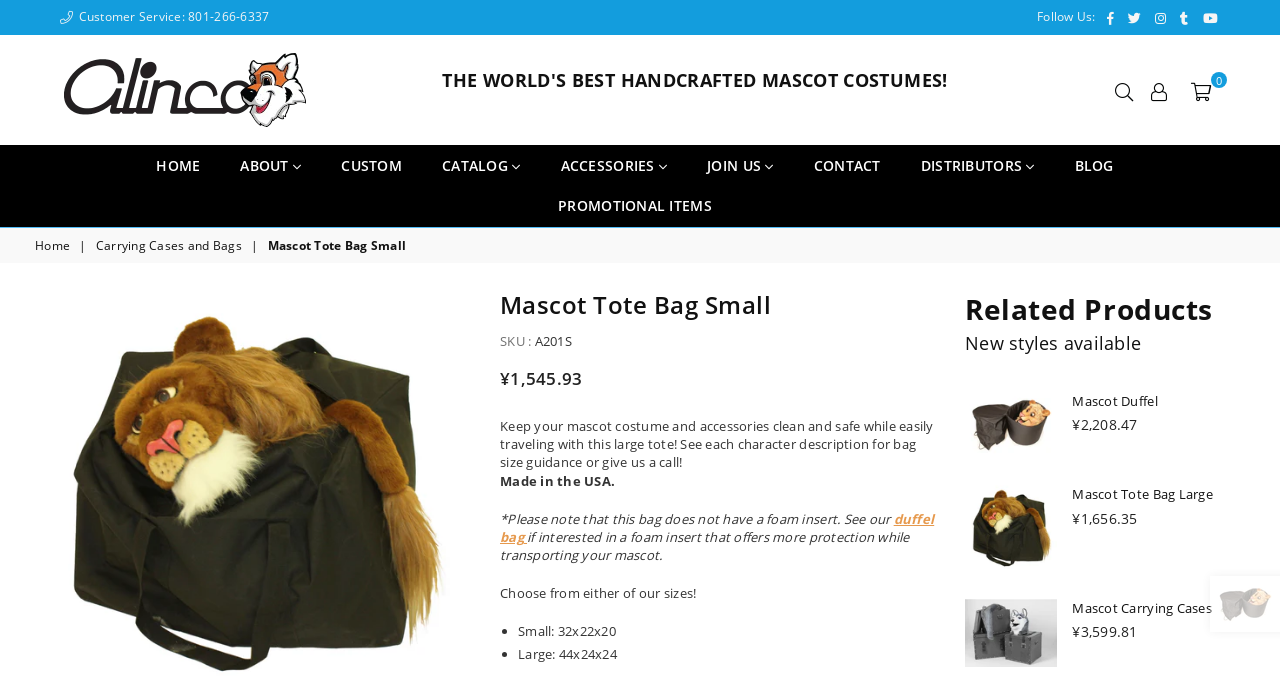Provide your answer to the question using just one word or phrase: What are the sizes of the Mascot Tote Bag?

Small: 32x22x20, Large: 44x24x24